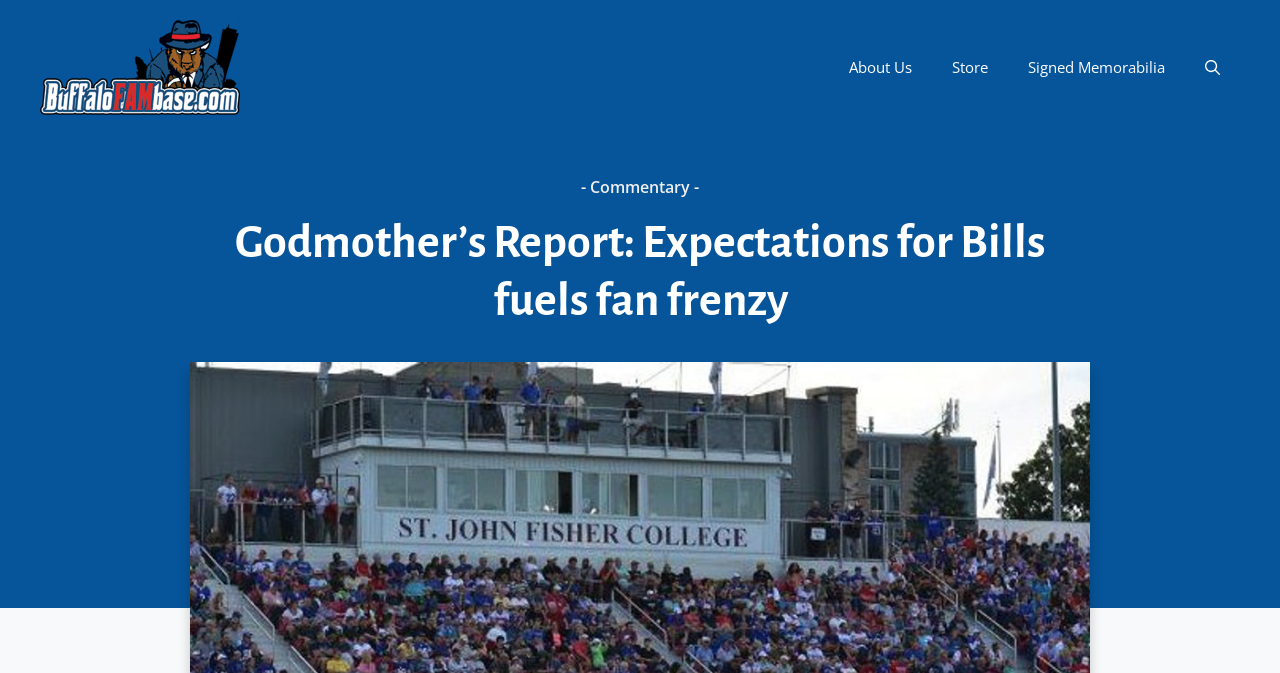Find the bounding box coordinates corresponding to the UI element with the description: "Commentary". The coordinates should be formatted as [left, top, right, bottom], with values as floats between 0 and 1.

[0.461, 0.262, 0.539, 0.294]